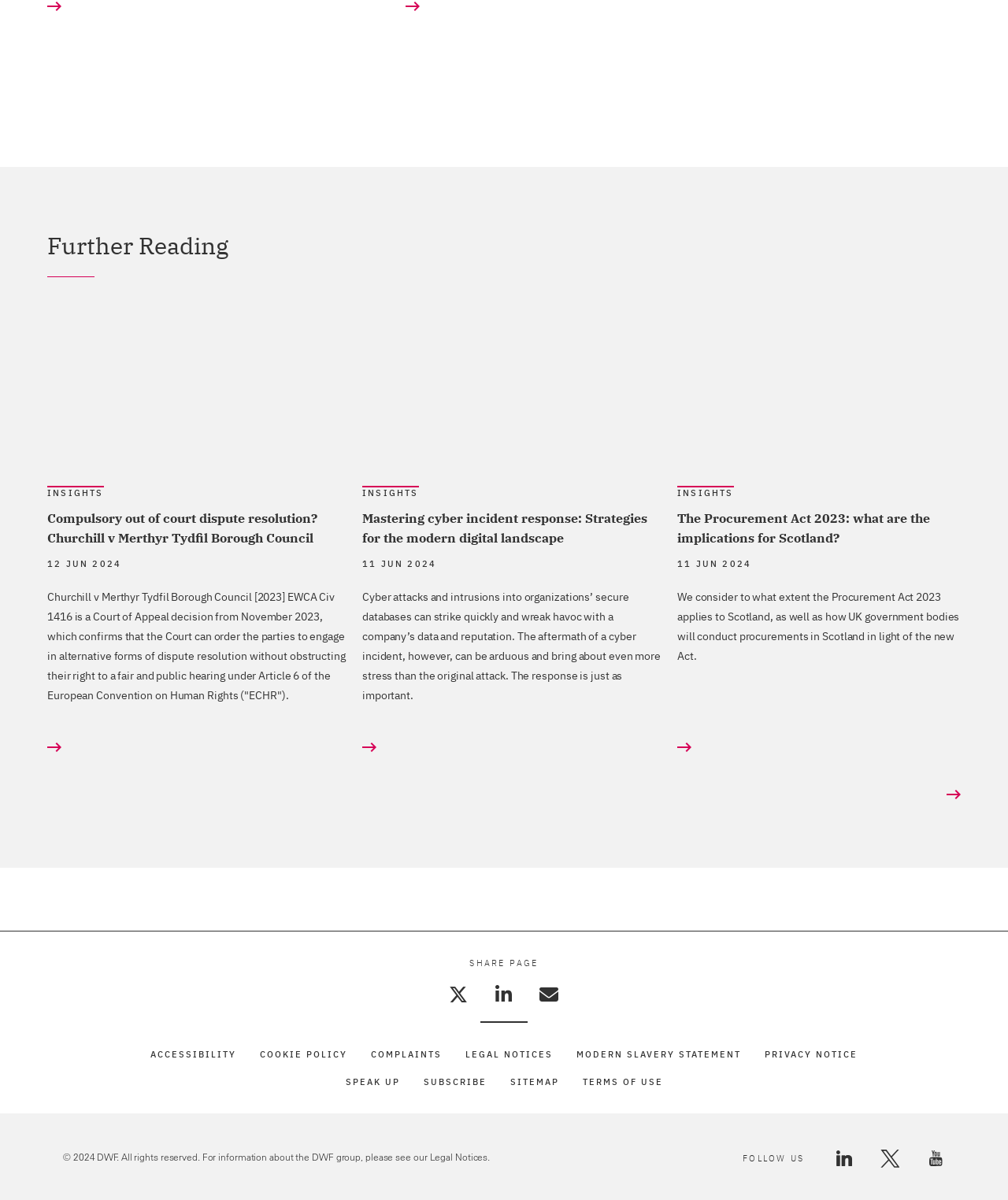Please provide a comprehensive response to the question based on the details in the image: What is the third article about?

The third article is titled 'The Procurement Act 2023: what are the implications for Scotland?' and its content is about the implications of the Procurement Act 2023 for Scotland, including how UK government bodies will conduct procurements in Scotland in light of the new Act.